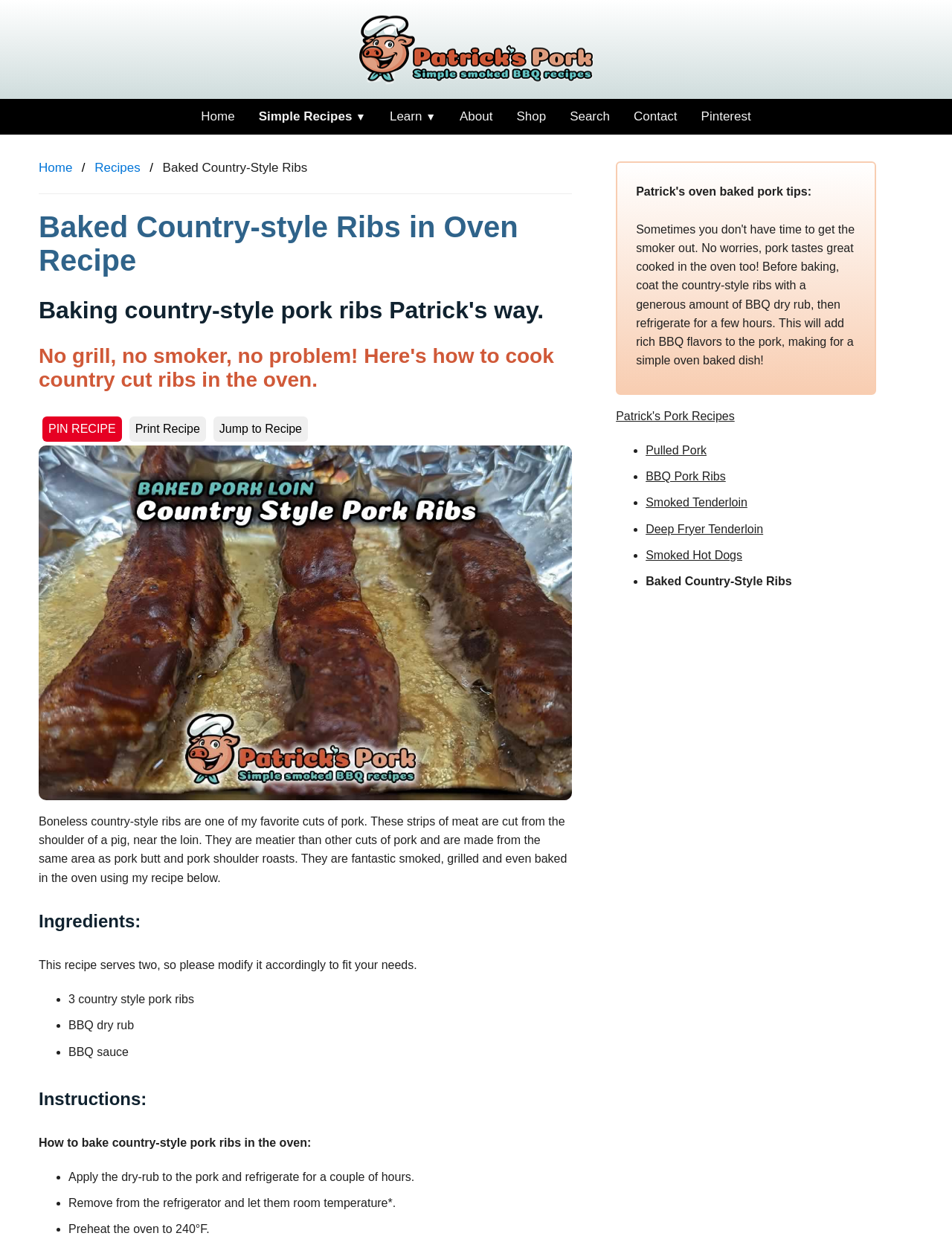Predict the bounding box coordinates of the area that should be clicked to accomplish the following instruction: "Click the 'Jump to Recipe' button". The bounding box coordinates should consist of four float numbers between 0 and 1, i.e., [left, top, right, bottom].

[0.224, 0.337, 0.323, 0.357]